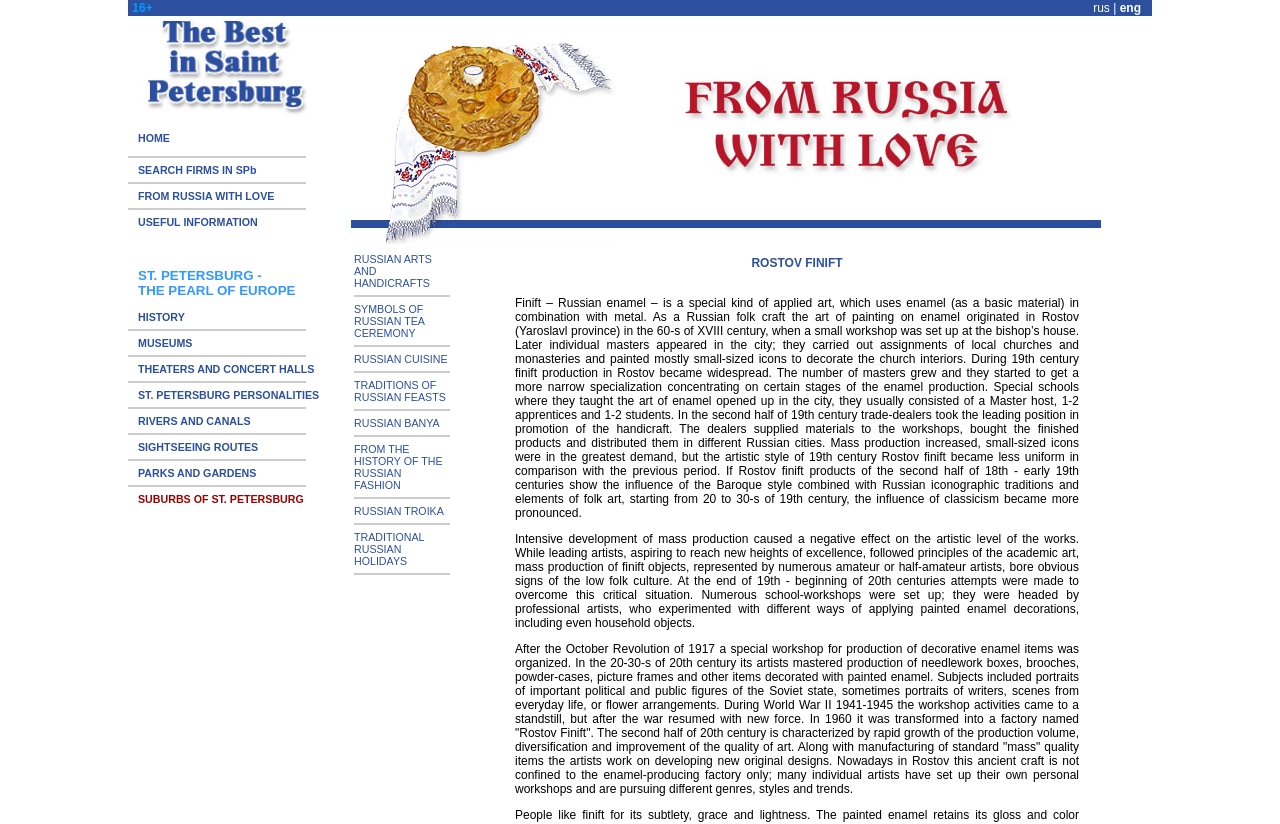Locate the UI element described by RUSSIAN CUISINE in the provided webpage screenshot. Return the bounding box coordinates in the format (top-left x, top-left y, bottom-right x, bottom-right y), ensuring all values are between 0 and 1.

[0.277, 0.428, 0.35, 0.443]